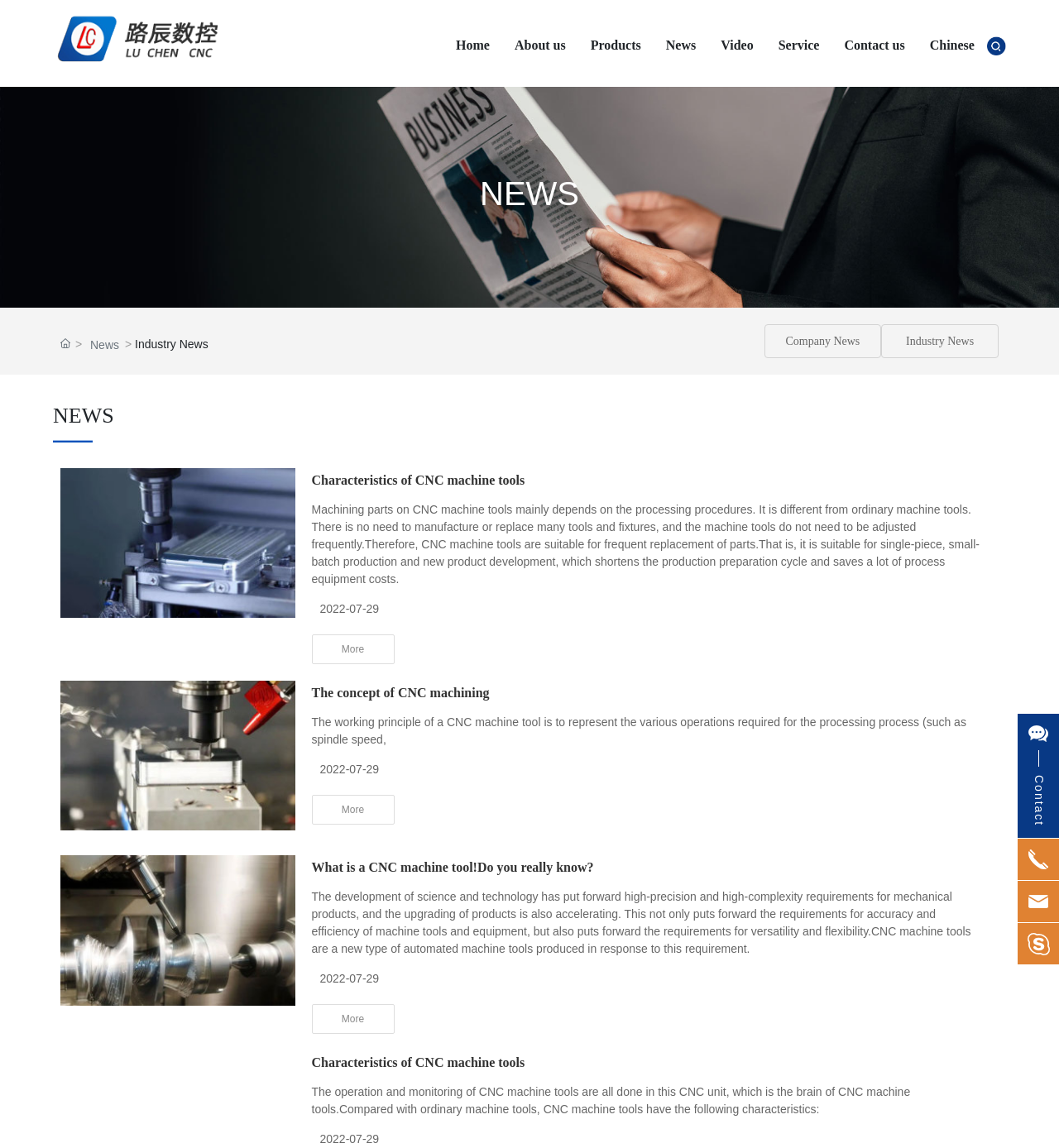Find the bounding box coordinates for the element that must be clicked to complete the instruction: "Contact us". The coordinates should be four float numbers between 0 and 1, indicated as [left, top, right, bottom].

[0.971, 0.632, 0.99, 0.72]